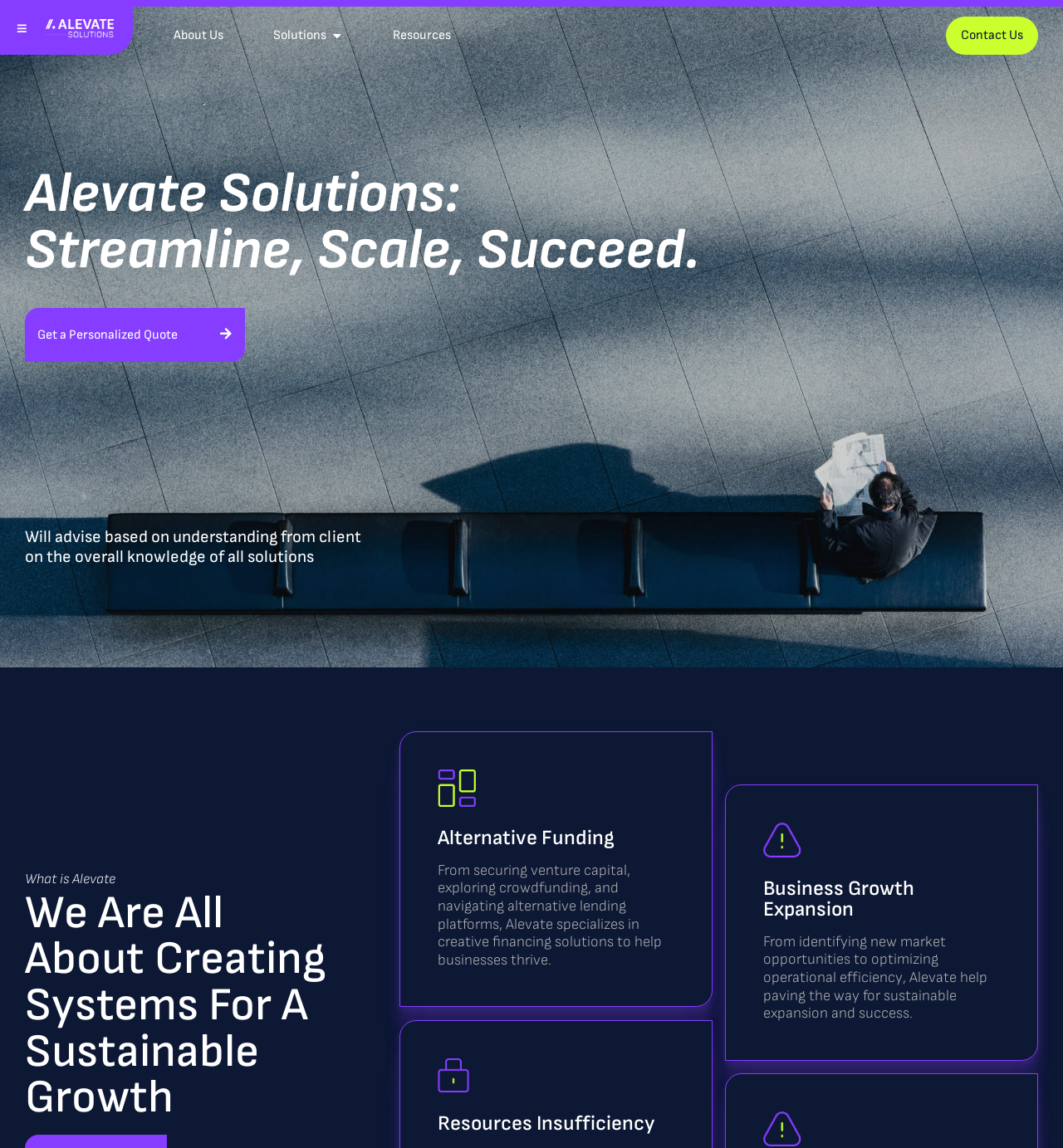Provide the bounding box coordinates, formatted as (top-left x, top-left y, bottom-right x, bottom-right y), with all values being floating point numbers between 0 and 1. Identify the bounding box of the UI element that matches the description: Get a Personalized Quote

[0.023, 0.268, 0.23, 0.315]